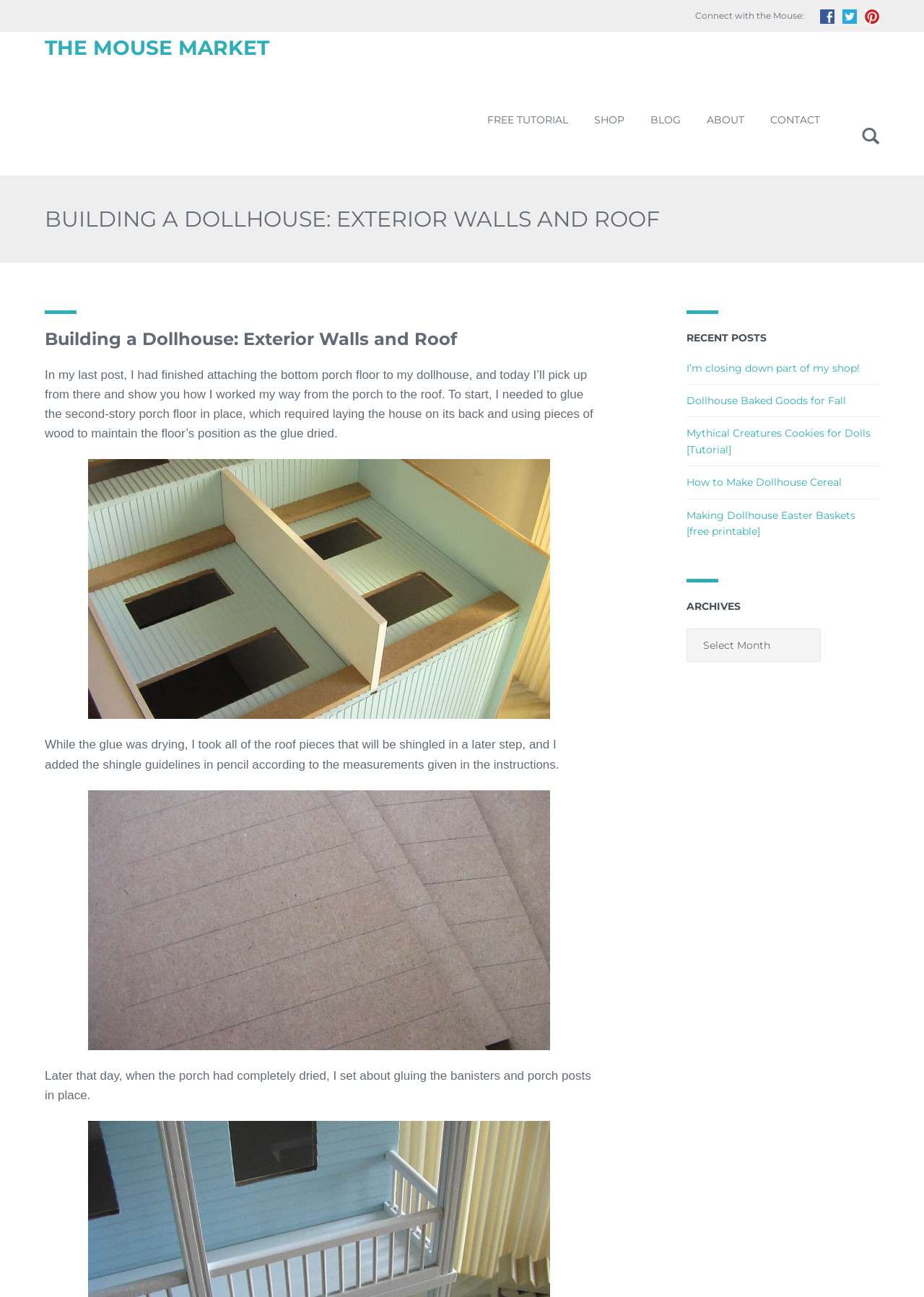Offer a meticulous description of the webpage's structure and content.

The webpage is titled "The Mouse Market" and appears to be a blog or online shop focused on dollhouse miniatures, polymer clay tutorials, and food jewelry. 

At the top of the page, there is a navigation menu with links to "THE MOUSE MARKET", "FREE TUTORIAL", "SHOP", "BLOG", "ABOUT", and "CONTACT". Below this menu, there is a search bar with a "Search" button. 

On the left side of the page, there is a heading "BUILDING A DOLLHOUSE: EXTERIOR WALLS AND ROOF" followed by a detailed tutorial on building a dollhouse, including text and images. The tutorial is divided into sections, with headings and paragraphs of text describing the process, accompanied by images of the dollhouse at different stages of construction.

On the right side of the page, there are several sections. The first section is titled "Connect with the Mouse:" and features three social media links, each represented by an image. Below this, there is a section titled "RECENT POSTS" with links to five recent blog posts, including "I’m closing down part of my shop!", "Dollhouse Baked Goods for Fall", and "Mythical Creatures Cookies for Dolls [Tutorial]". 

Further down, there is a section titled "ARCHIVES" with a dropdown menu allowing users to select from a list of archived posts.